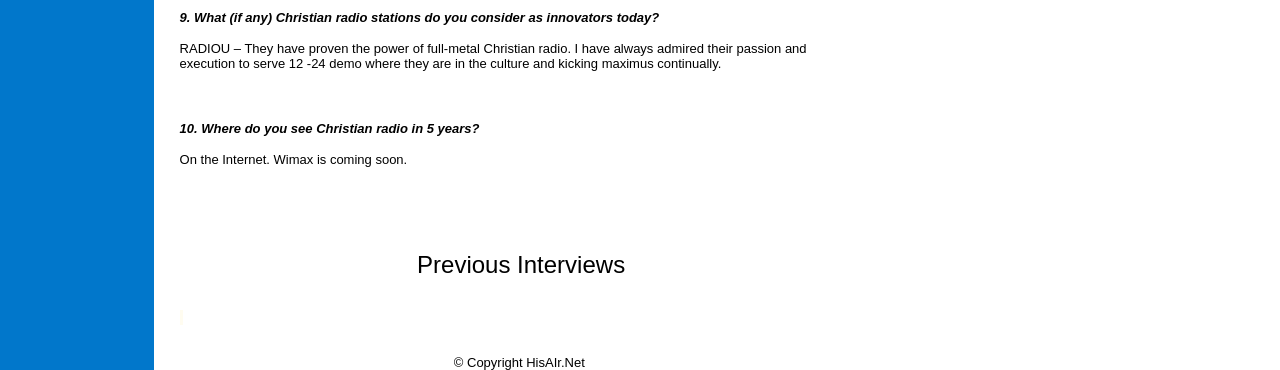Given the content of the image, can you provide a detailed answer to the question?
What is the number of the question about Christian radio in 5 years?

The question 'Where do you see Christian radio in 5 years?' is labeled as '10.' which indicates that it is the 10th question.